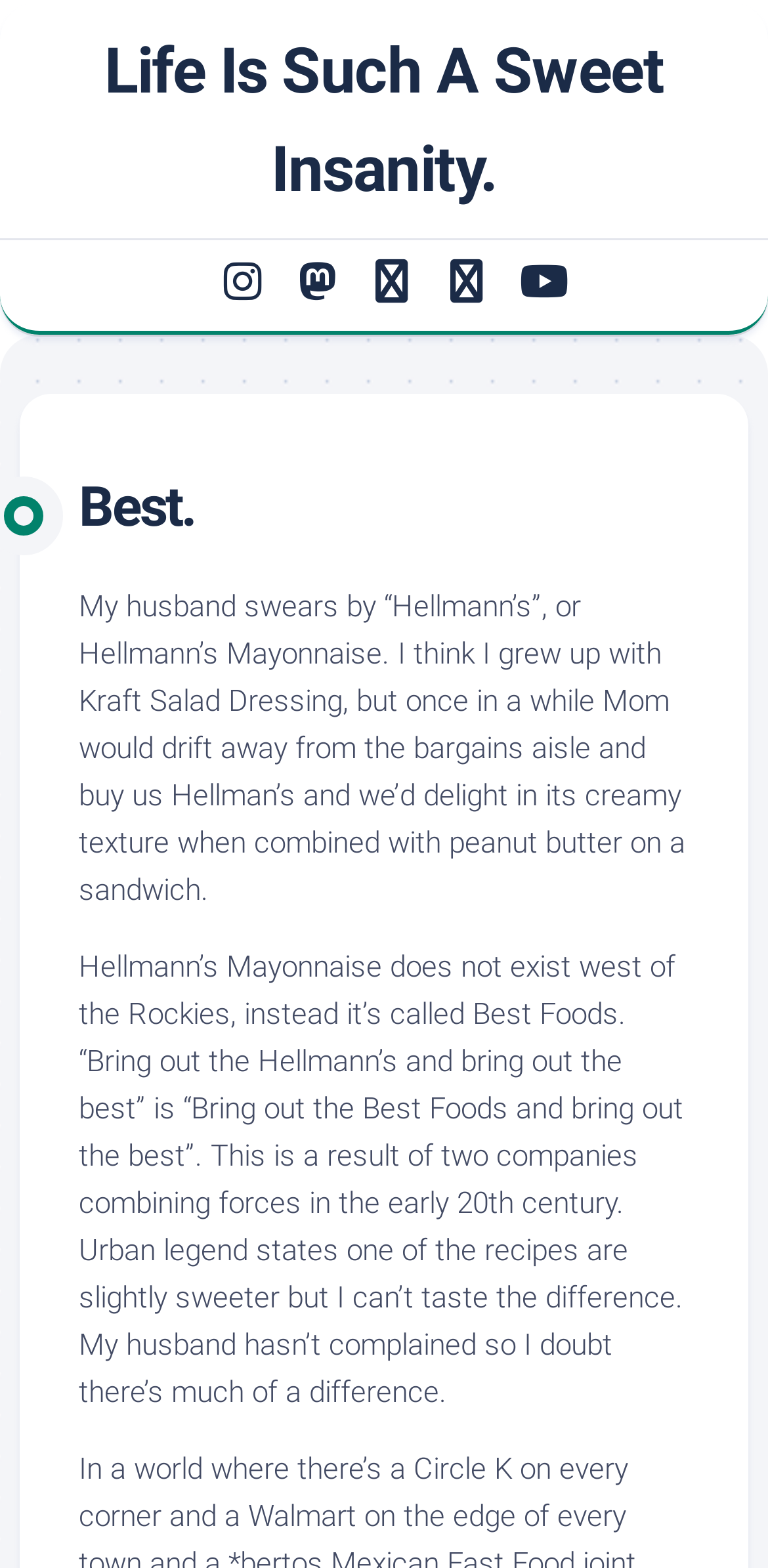Based on the image, provide a detailed and complete answer to the question: 
What is the difference between Hellmann's and Best Foods?

According to the text, there is no significant difference between Hellmann's and Best Foods, although there is an urban legend that one of the recipes is slightly sweeter. However, the author and her husband cannot taste the difference.